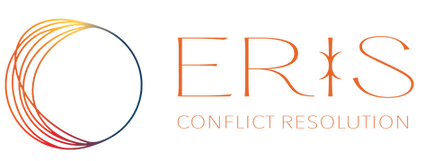Using the elements shown in the image, answer the question comprehensively: What type of issues does the service address?

The caption states that the service is 'dedicated to addressing and resolving issues related to toxic work environments, sexual harassment, and discrimination allegations'. This indicates that the service addresses these three specific types of issues.